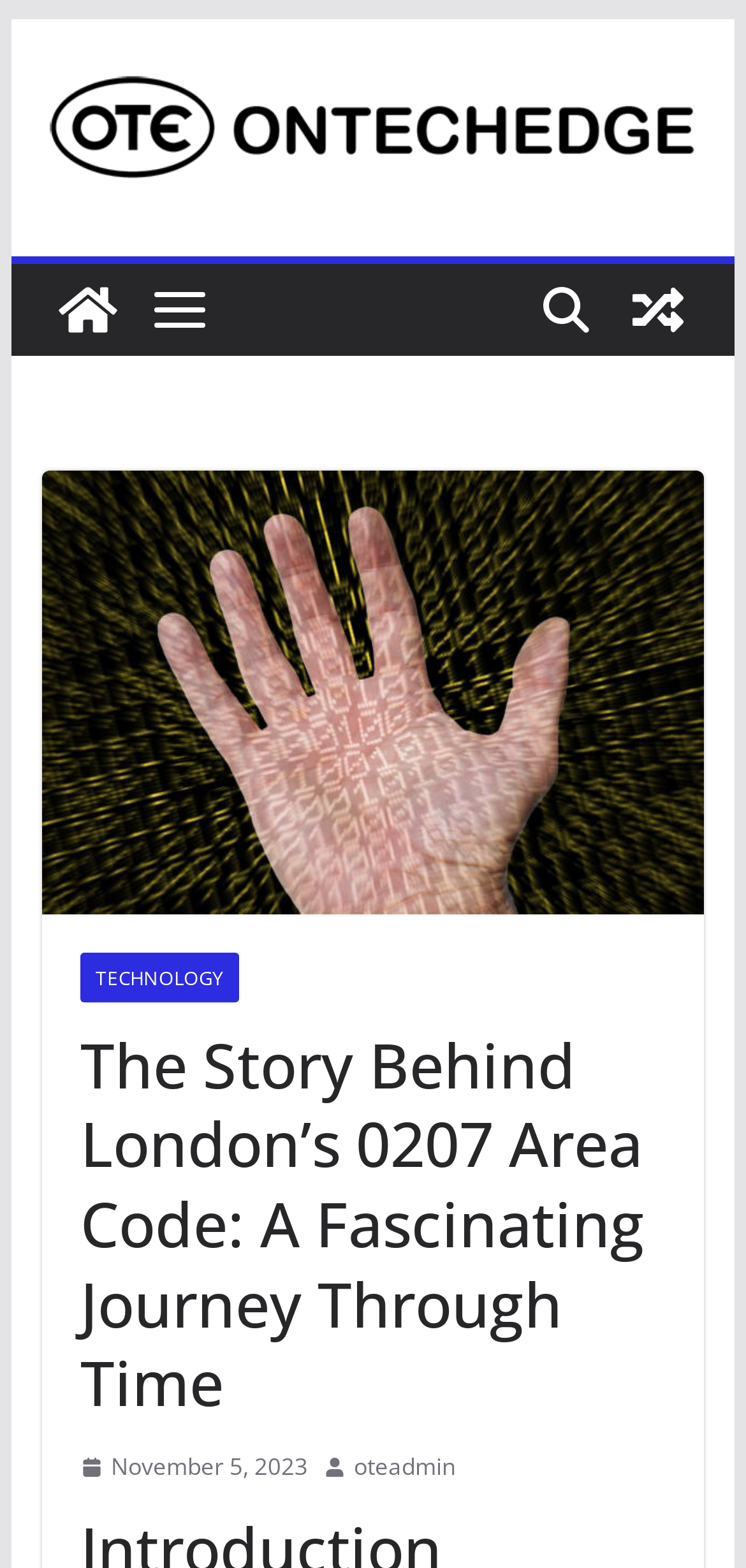What is the area code being discussed?
From the screenshot, supply a one-word or short-phrase answer.

0207